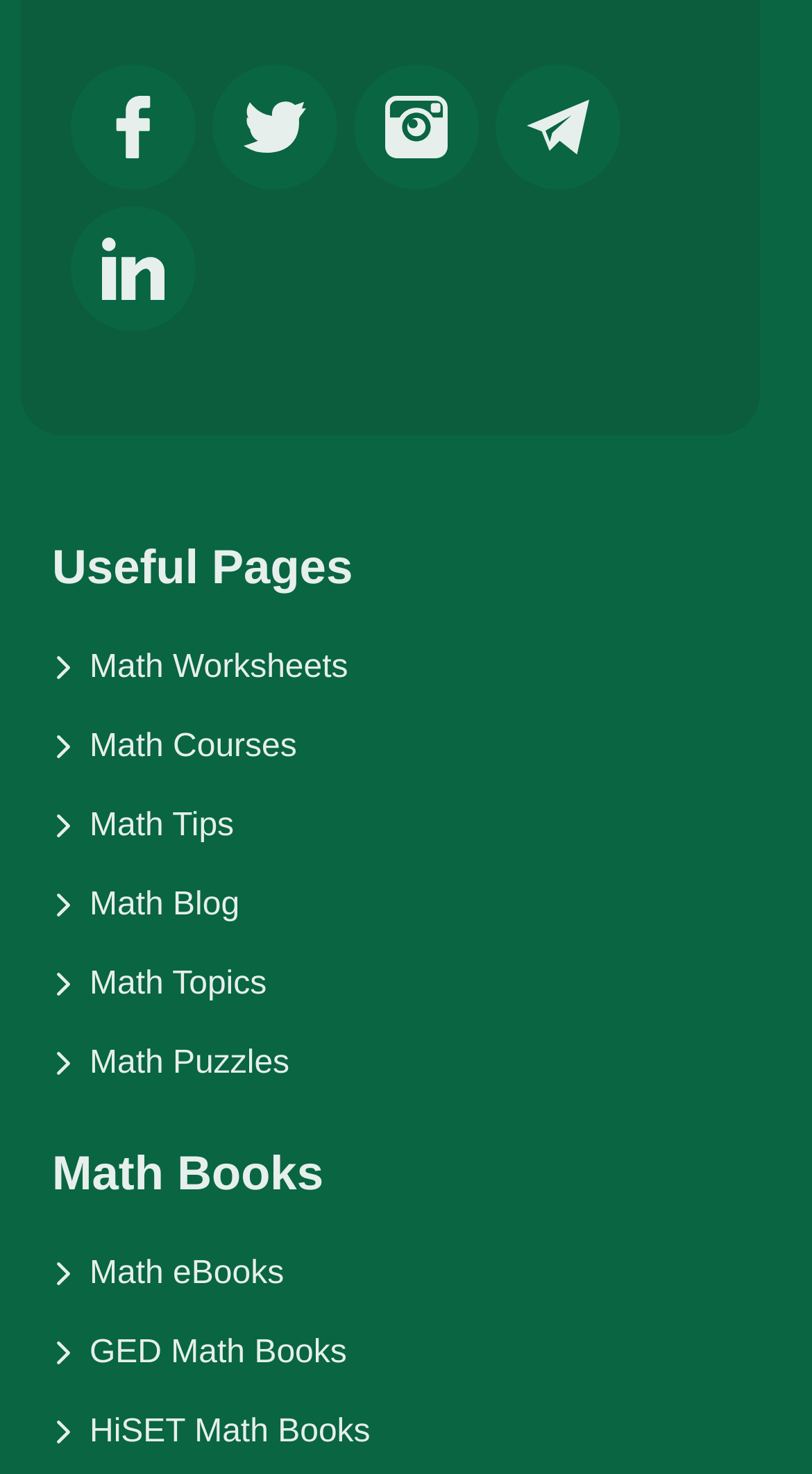Please identify the bounding box coordinates of the element I need to click to follow this instruction: "Read Math Blog".

[0.064, 0.601, 0.936, 0.627]